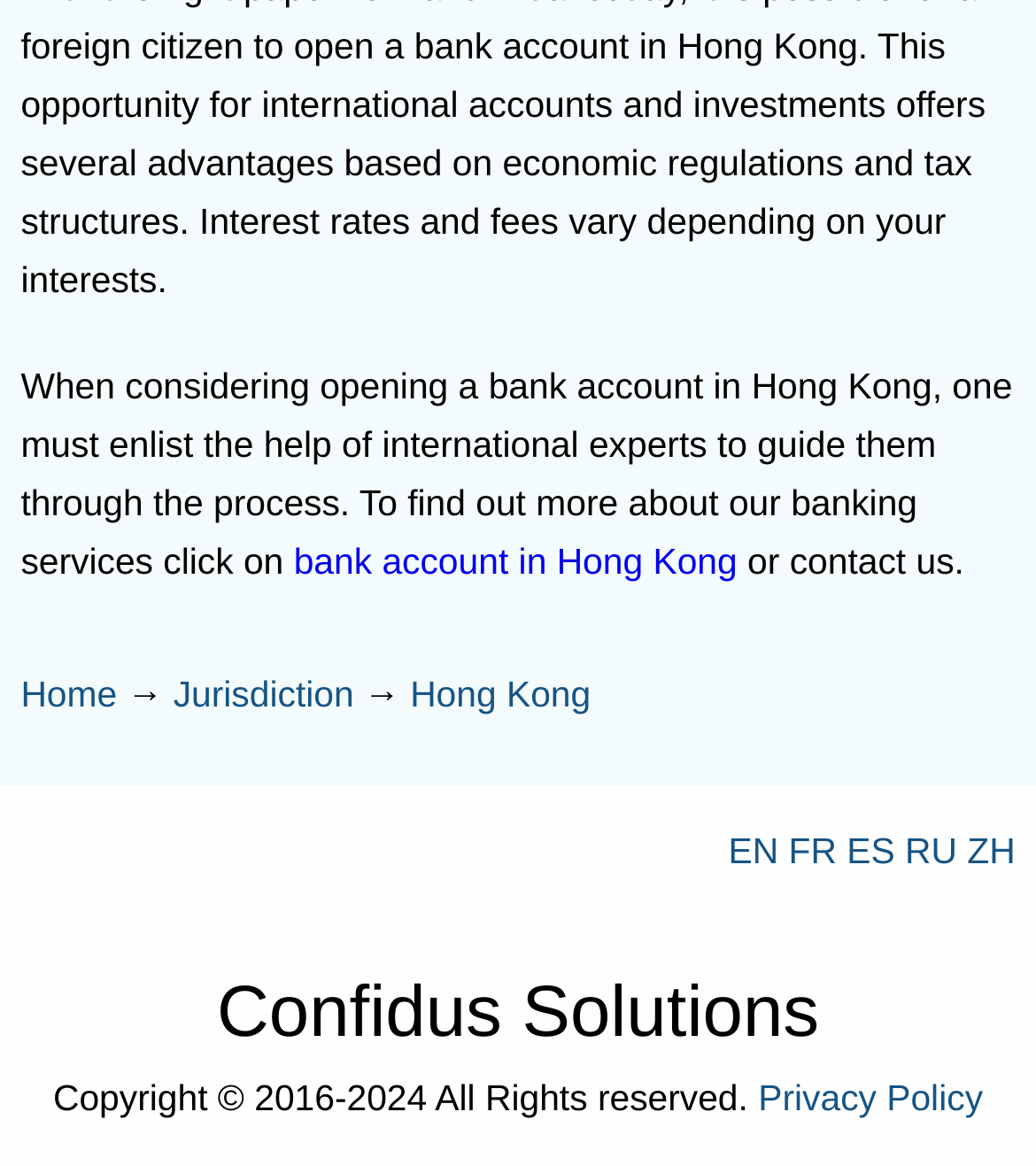Provide a brief response to the question using a single word or phrase: 
What is the main topic of this webpage?

Bank account in Hong Kong